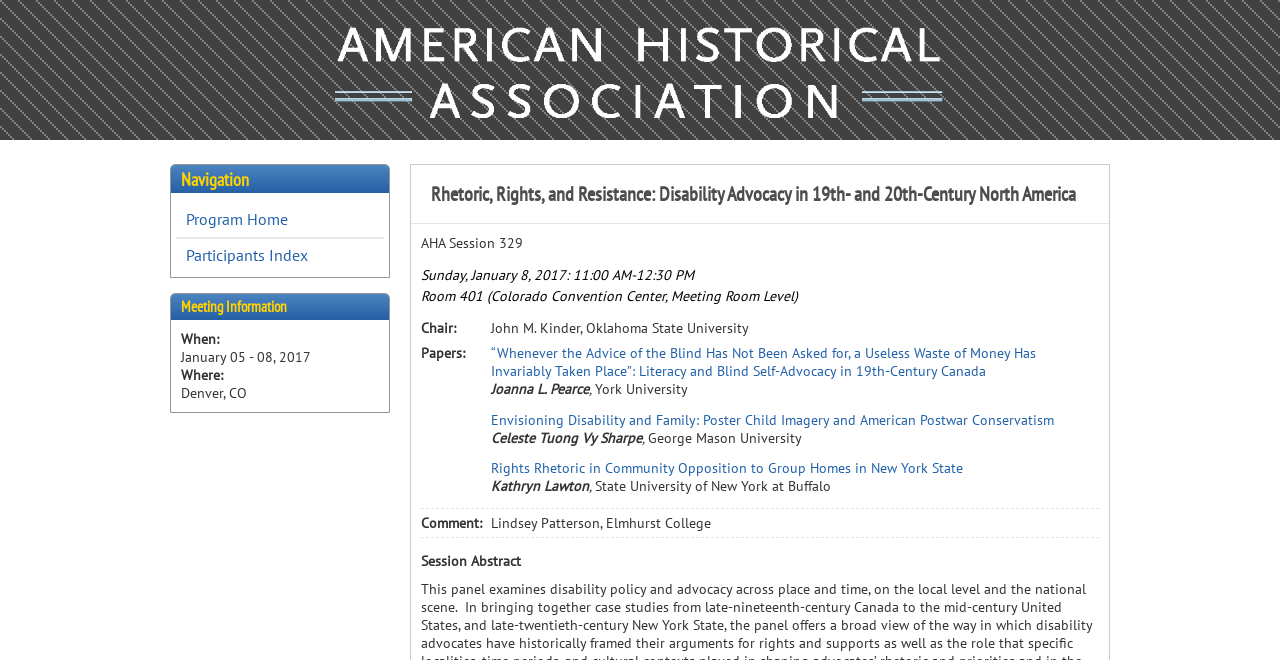Kindly respond to the following question with a single word or a brief phrase: 
Where is the 131st Annual Meeting taking place?

Denver, CO